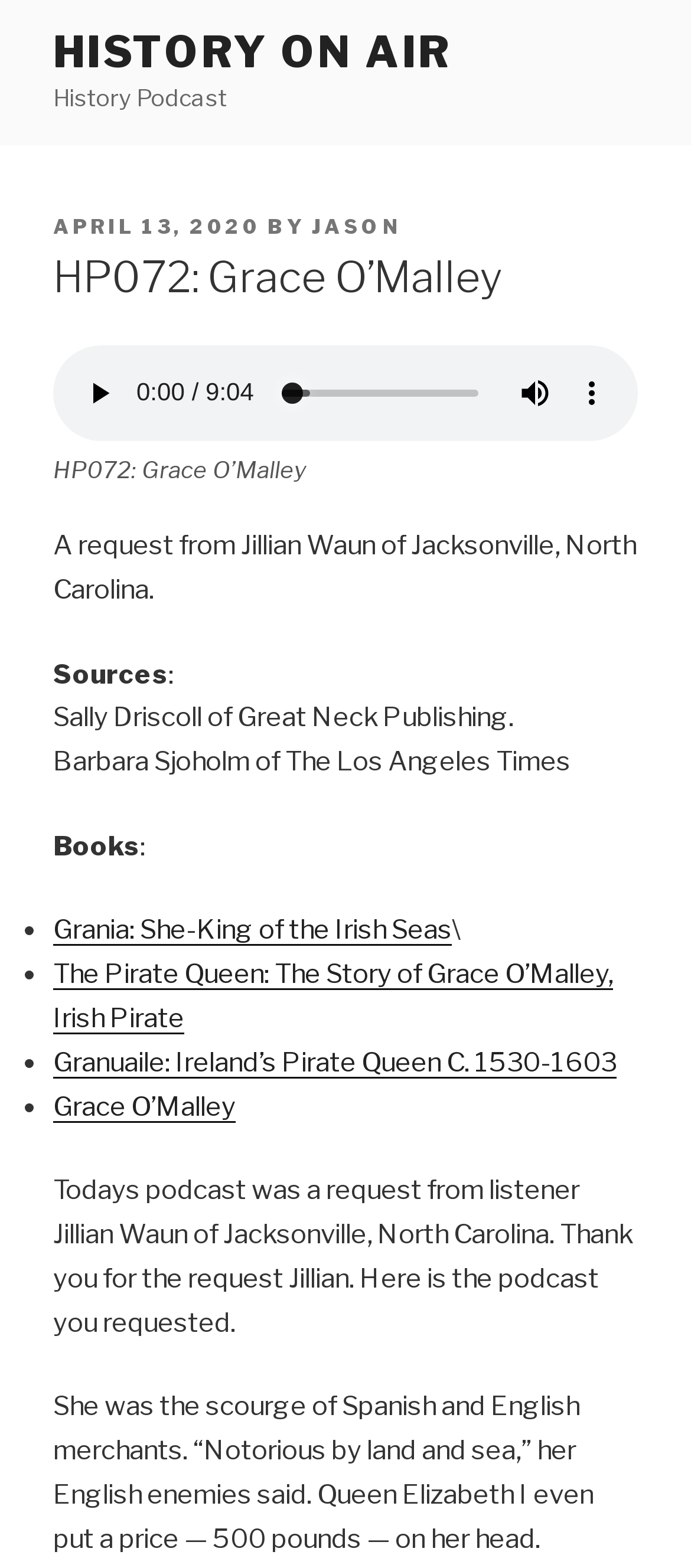From the image, can you give a detailed response to the question below:
What is the title of the podcast?

The title of the podcast can be found in the heading element with the text 'HP072: Grace O’Malley'. This element is a child of the root element and has a bounding box coordinate of [0.077, 0.158, 0.923, 0.196].